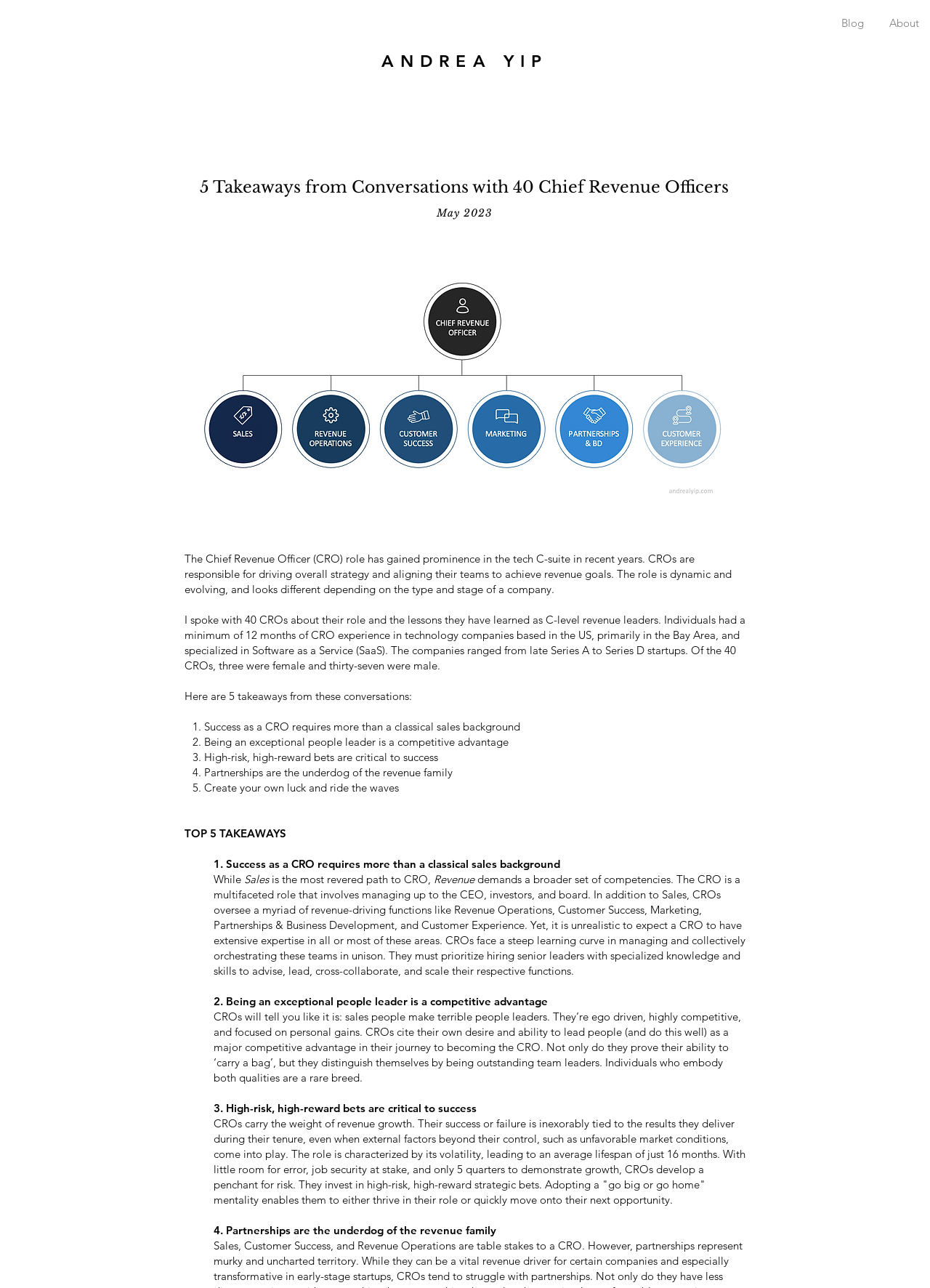How many female CROs were interviewed for this article?
Please give a detailed and elaborate answer to the question based on the image.

The webpage states that of the 40 CROs interviewed, three were female and thirty-seven were male.